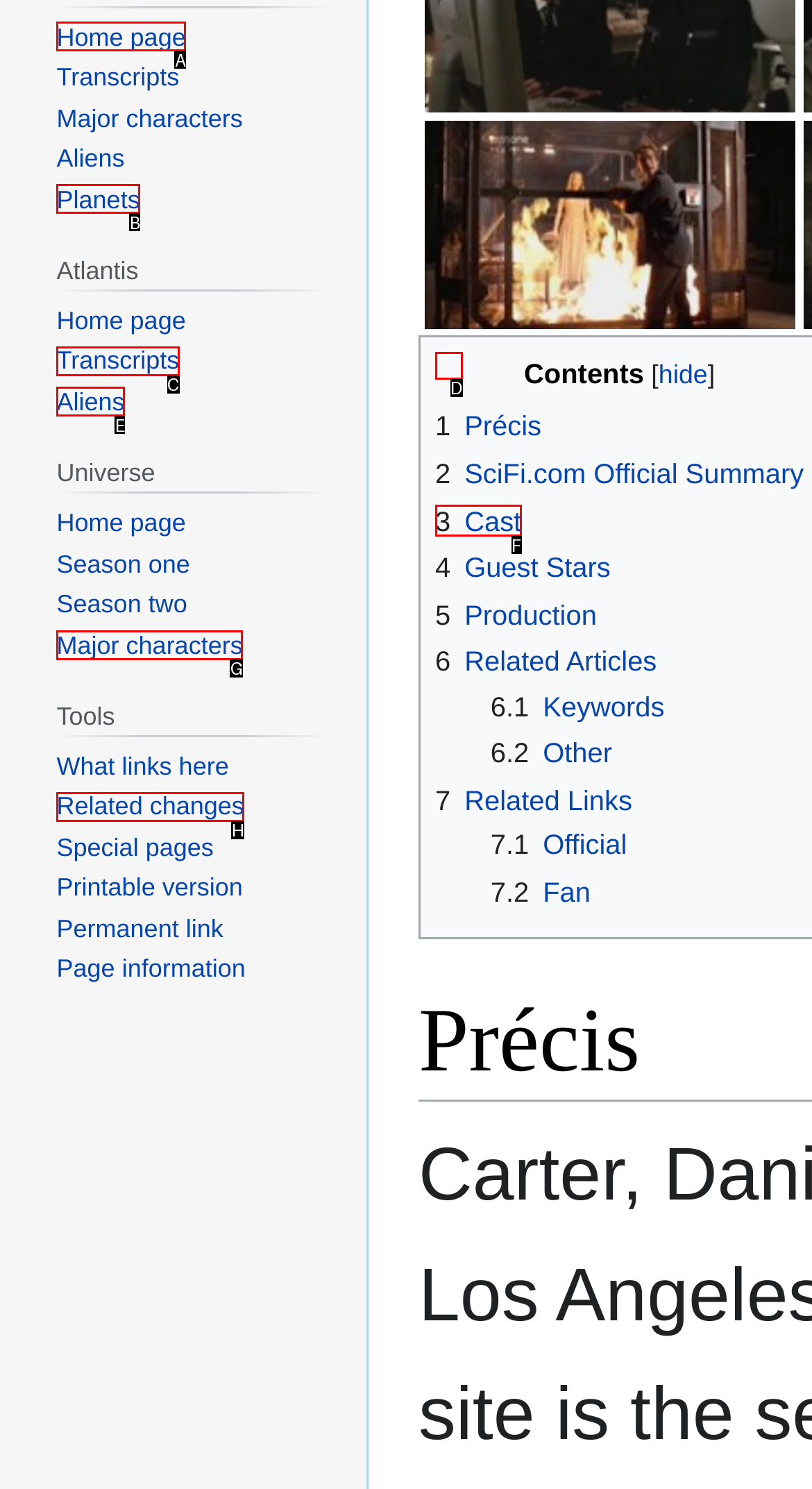Given the description: Aliens, determine the corresponding lettered UI element.
Answer with the letter of the selected option.

E